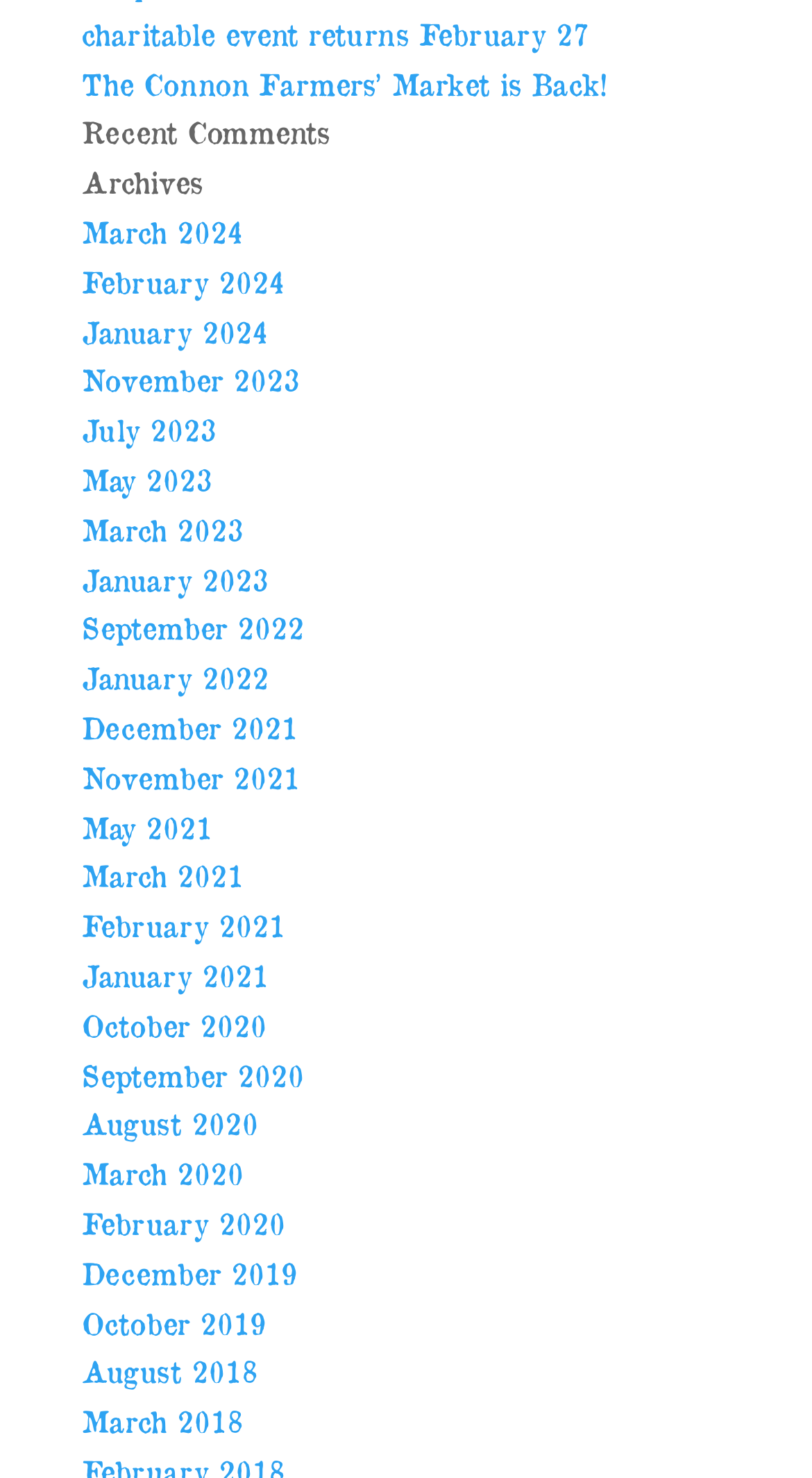How many months are listed in 2023?
Provide a detailed answer to the question, using the image to inform your response.

I counted the number of links with '2023' in the text and found that there are three months listed in 2023: January 2023, March 2023, and July 2023.